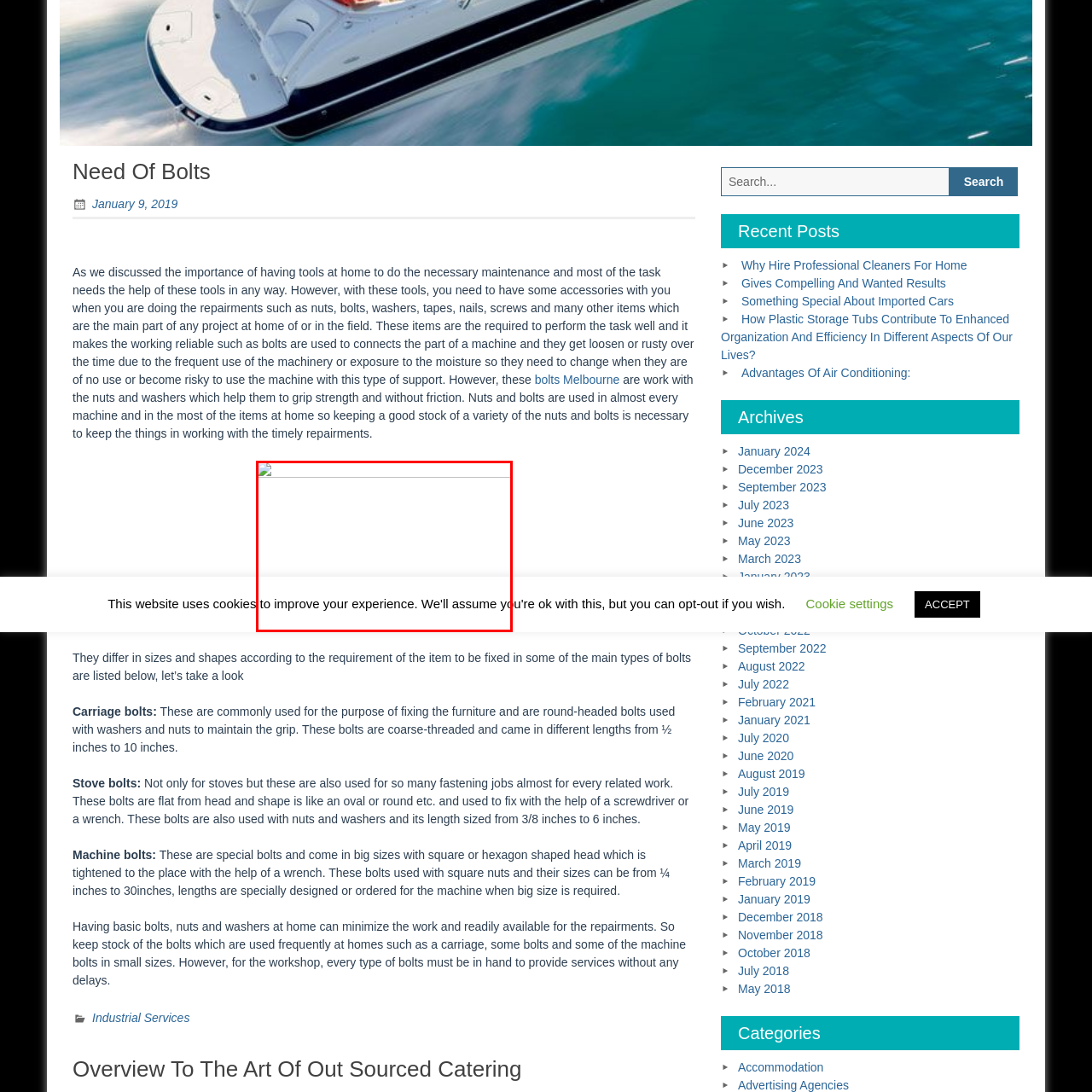Why are bolts important in routine upkeep? Examine the image inside the red bounding box and answer concisely with one word or a short phrase.

They can degrade over time